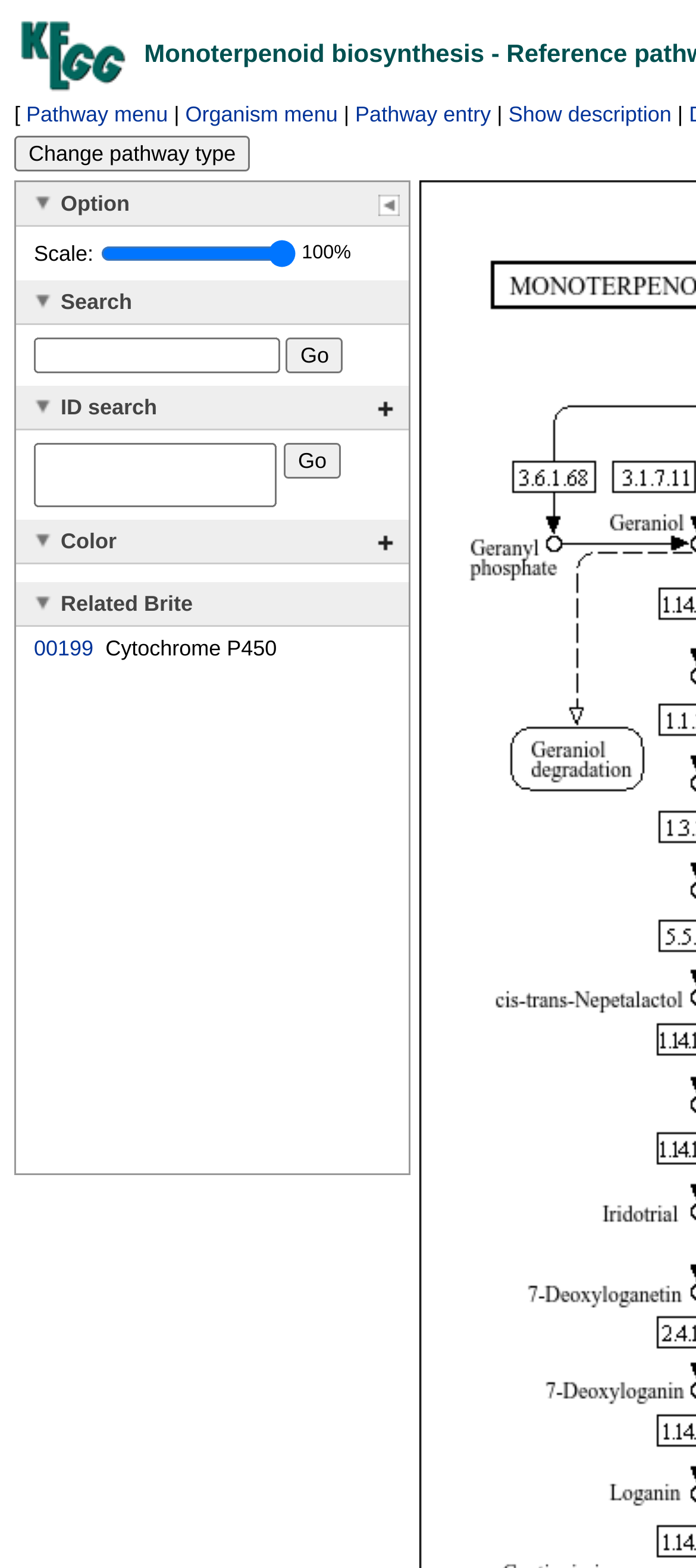Give a one-word or short-phrase answer to the following question: 
How many buttons are there in the 'Option' section?

2